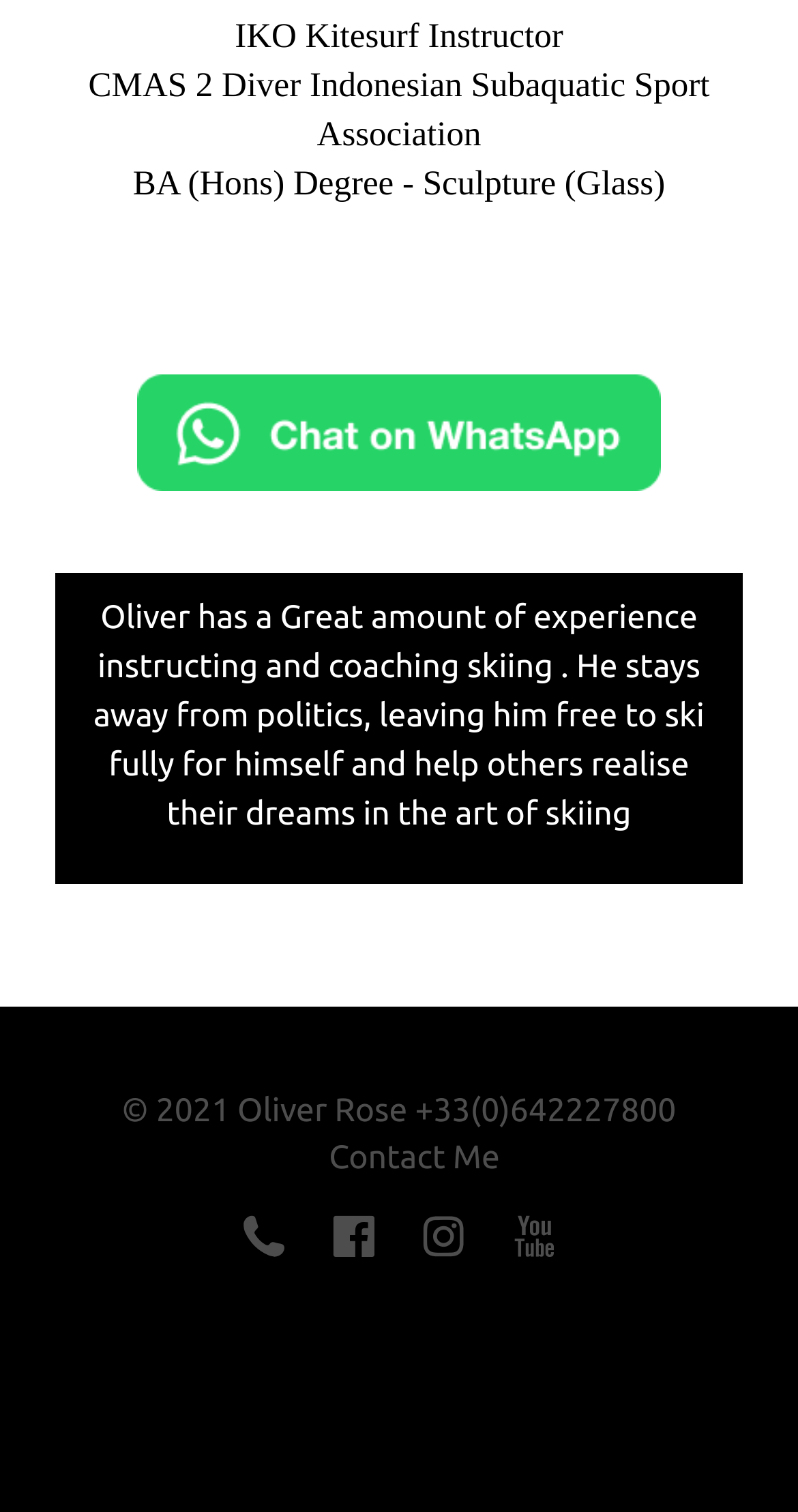Use a single word or phrase to answer the question: How many social media links are present?

4